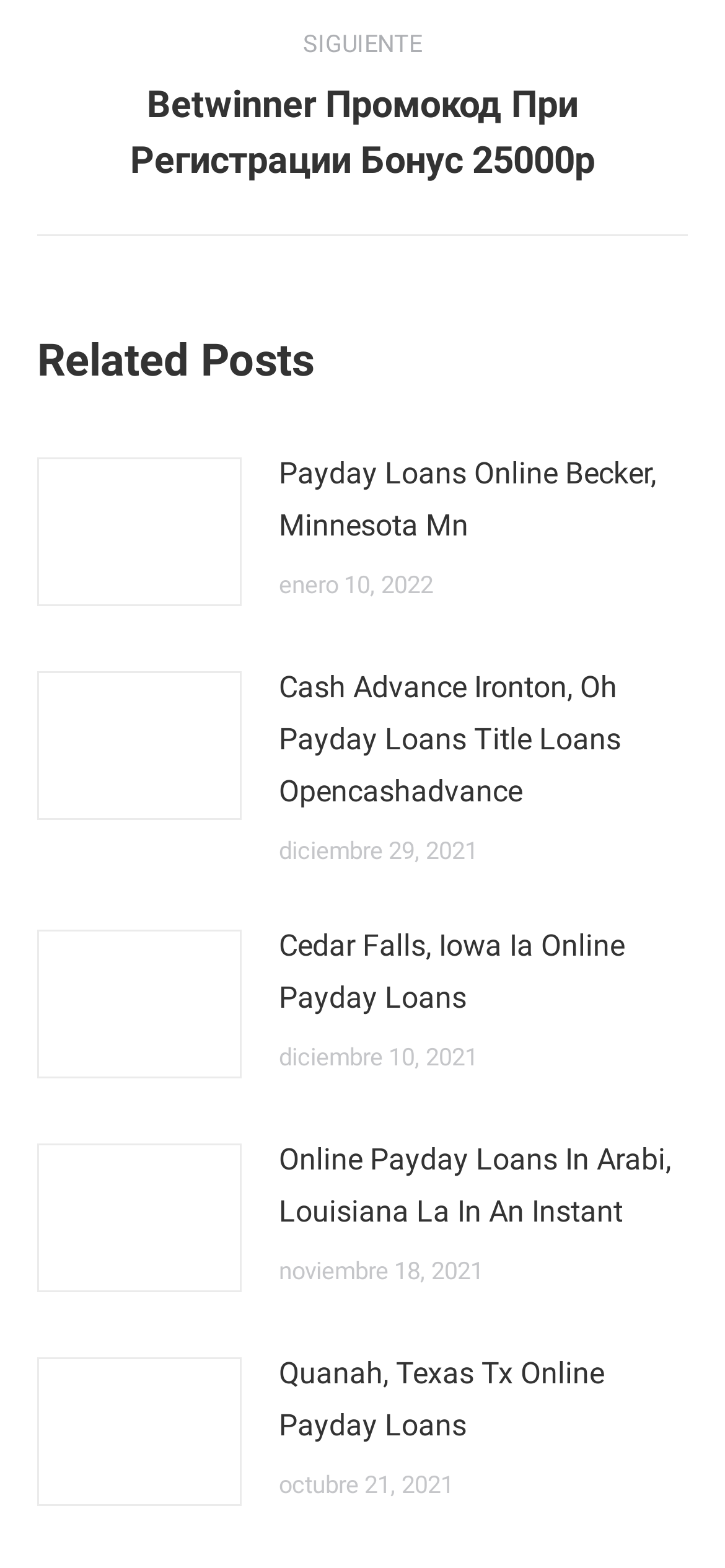Identify the bounding box for the element characterized by the following description: "aria-label="Post image"".

[0.051, 0.292, 0.333, 0.387]